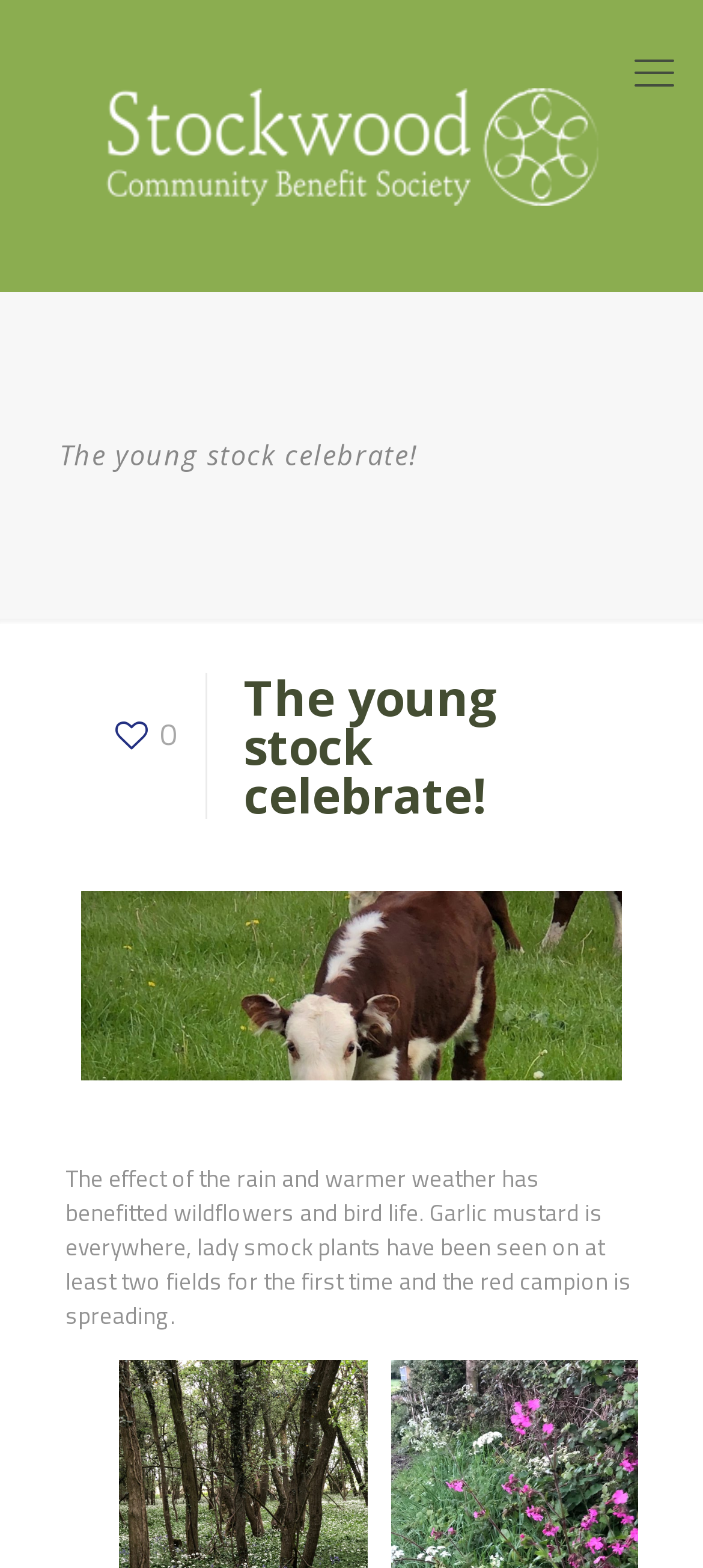Please determine the headline of the webpage and provide its content.

The young stock celebrate!